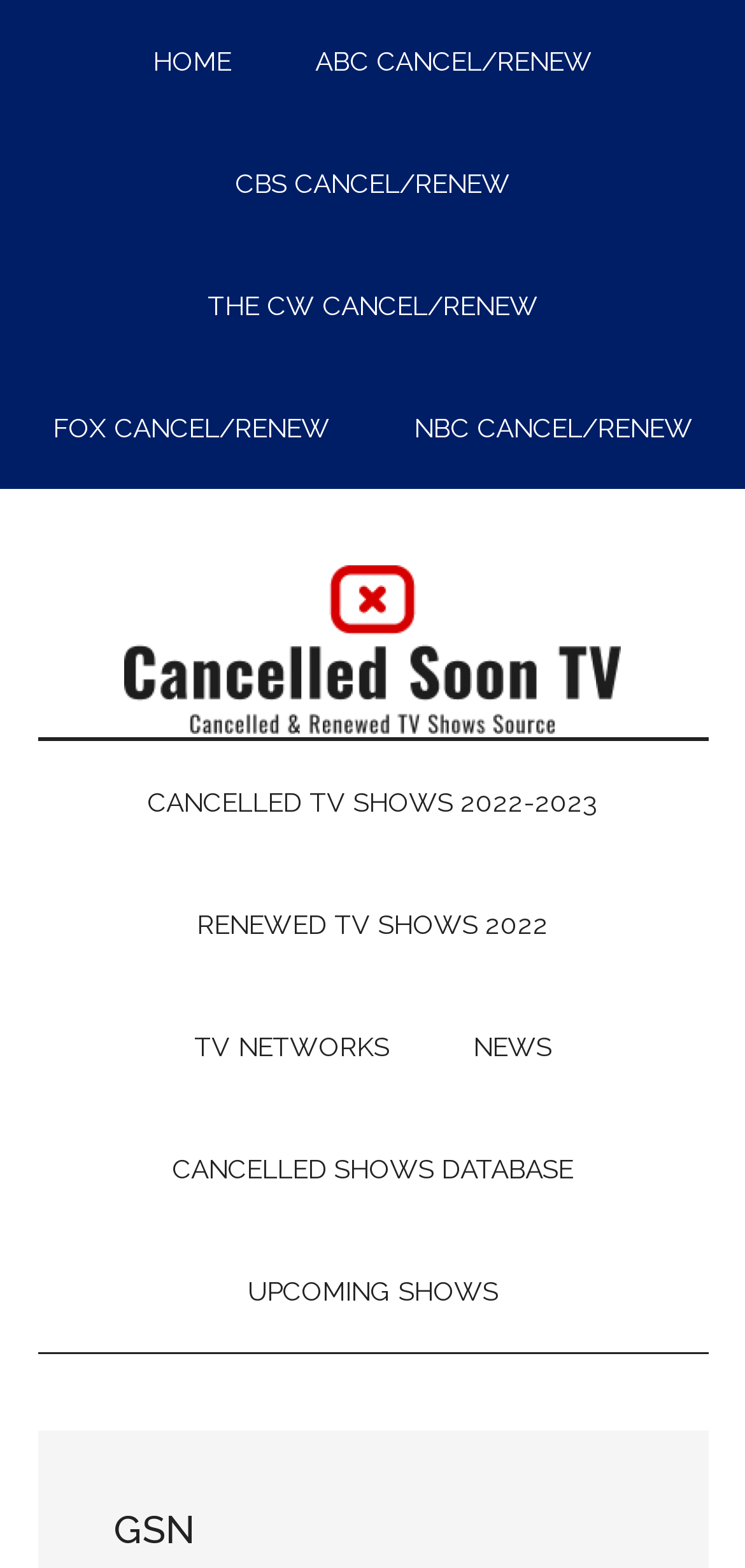Please specify the bounding box coordinates of the clickable region necessary for completing the following instruction: "check renewed TV shows 2022". The coordinates must consist of four float numbers between 0 and 1, i.e., [left, top, right, bottom].

[0.213, 0.551, 0.787, 0.629]